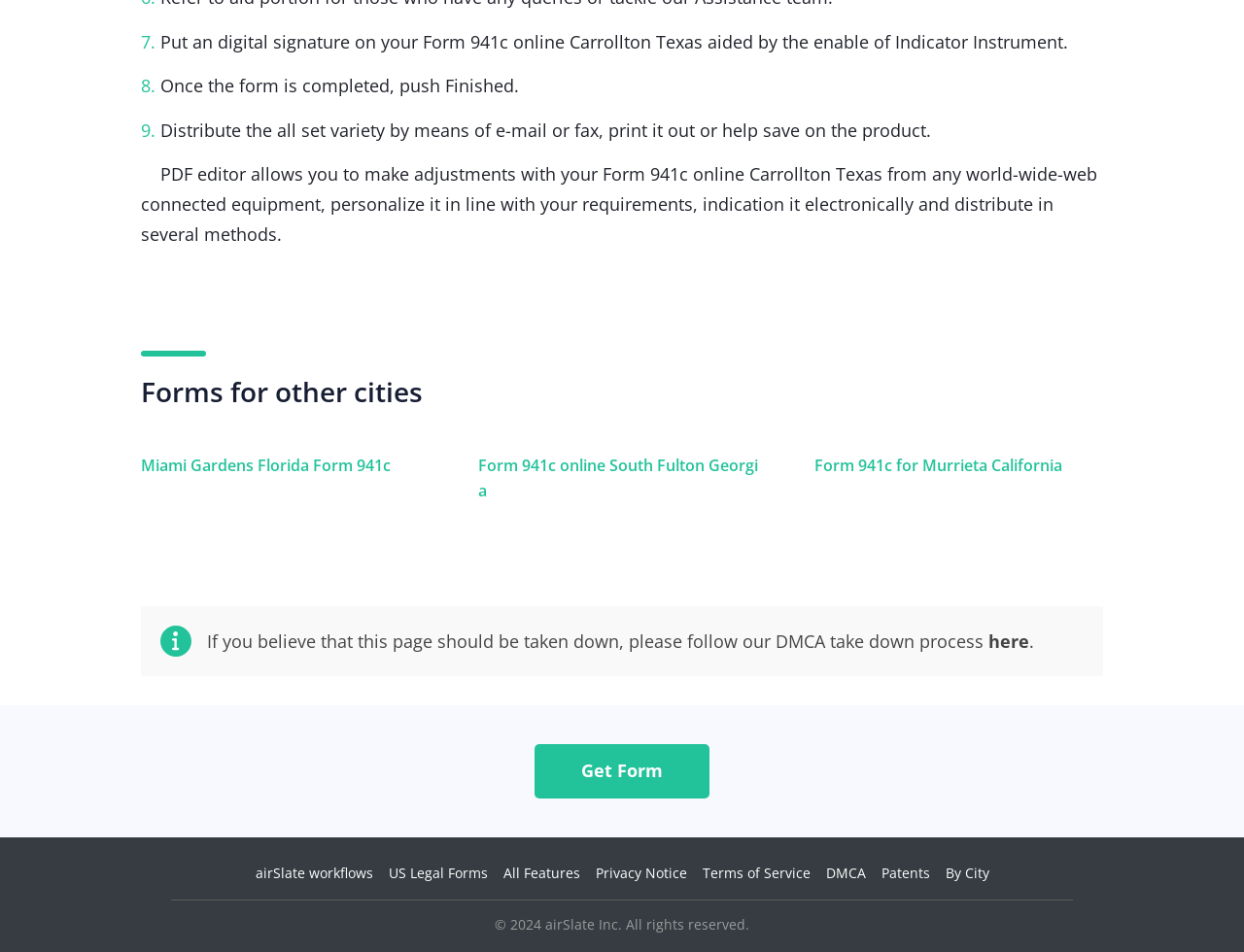What is the purpose of the Indicator Instrument?
Offer a detailed and exhaustive answer to the question.

Based on the StaticText element with the text 'Put an digital signature on your Form 941c online Carrollton Texas aided by the enable of Indicator Instrument.', it can be inferred that the Indicator Instrument is used to put a digital signature on Form 941c.